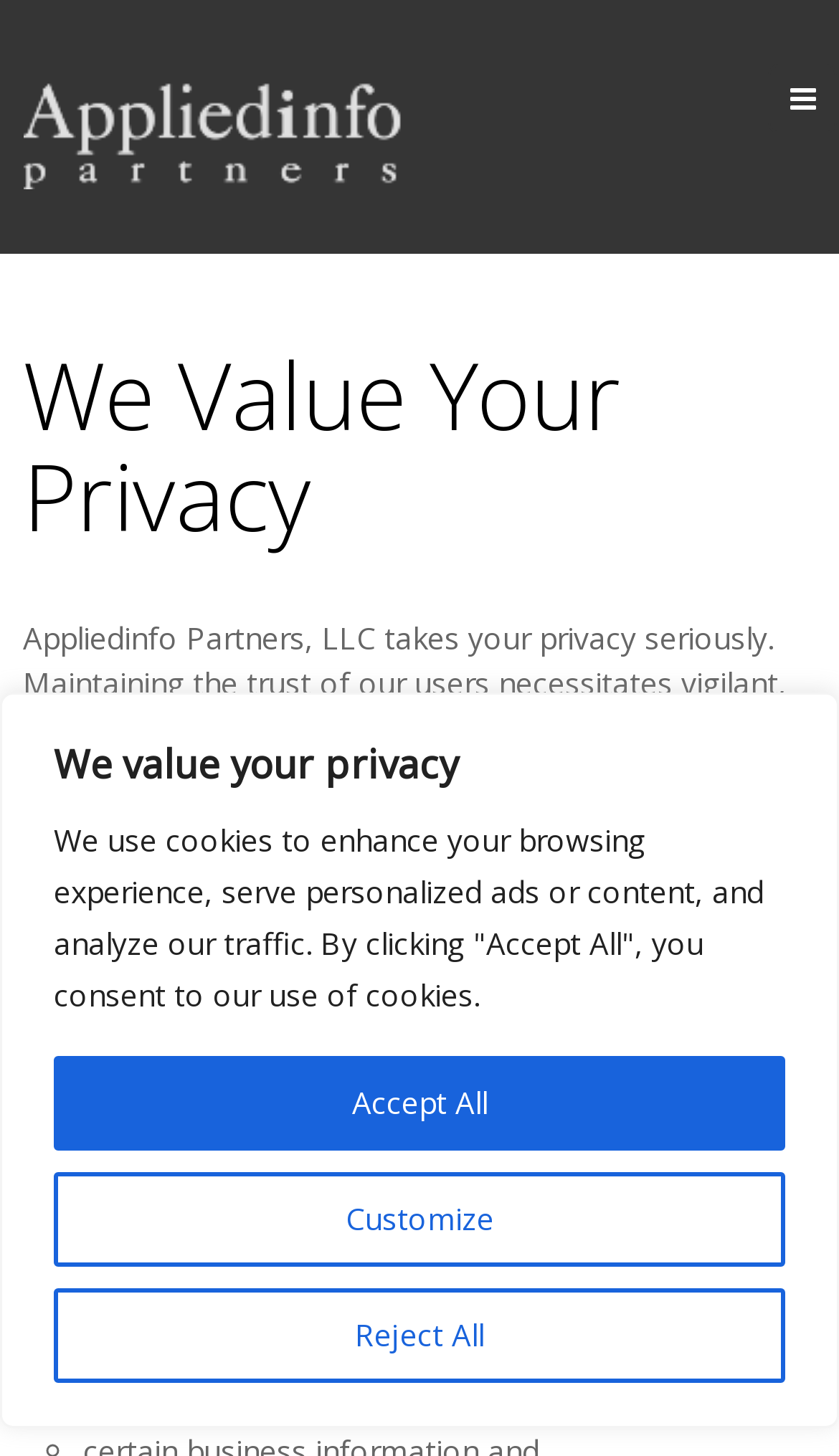Locate and extract the text of the main heading on the webpage.

We Value Your Privacy